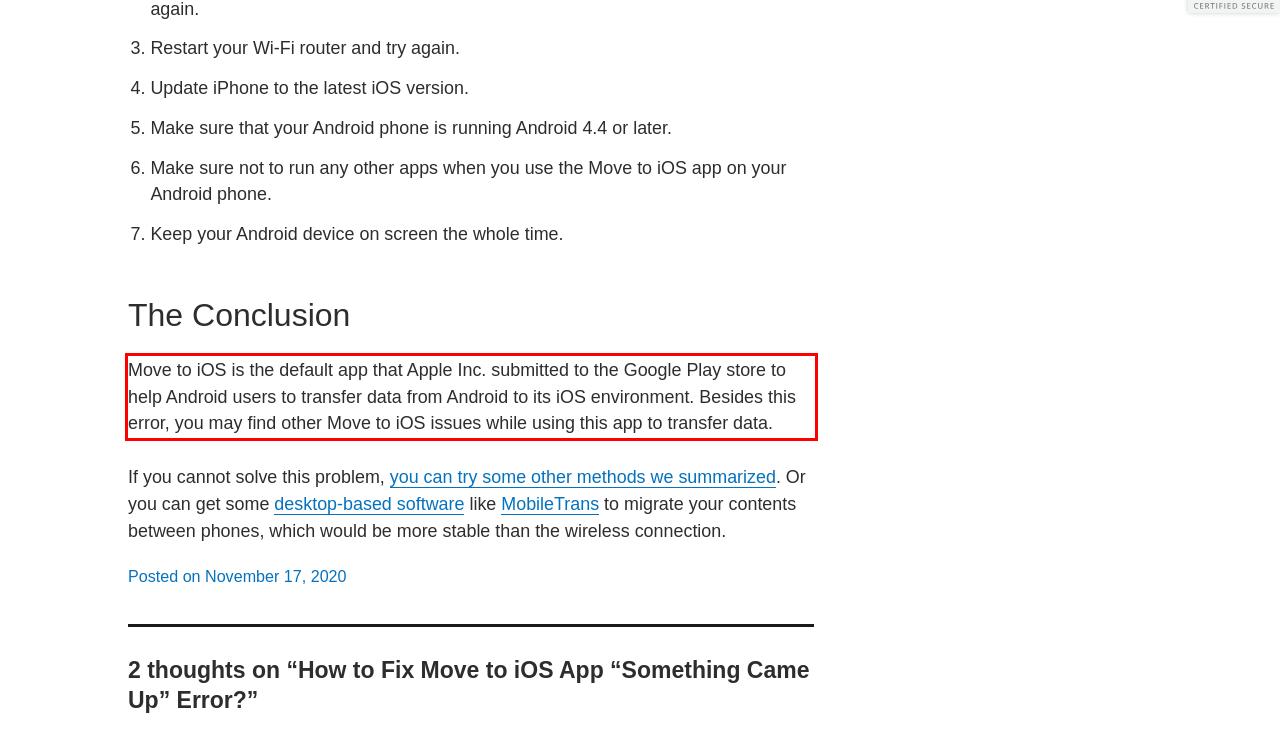You are provided with a screenshot of a webpage that includes a UI element enclosed in a red rectangle. Extract the text content inside this red rectangle.

Move to iOS is the default app that Apple Inc. submitted to the Google Play store to help Android users to transfer data from Android to its iOS environment. Besides this error, you may find other Move to iOS issues while using this app to transfer data.